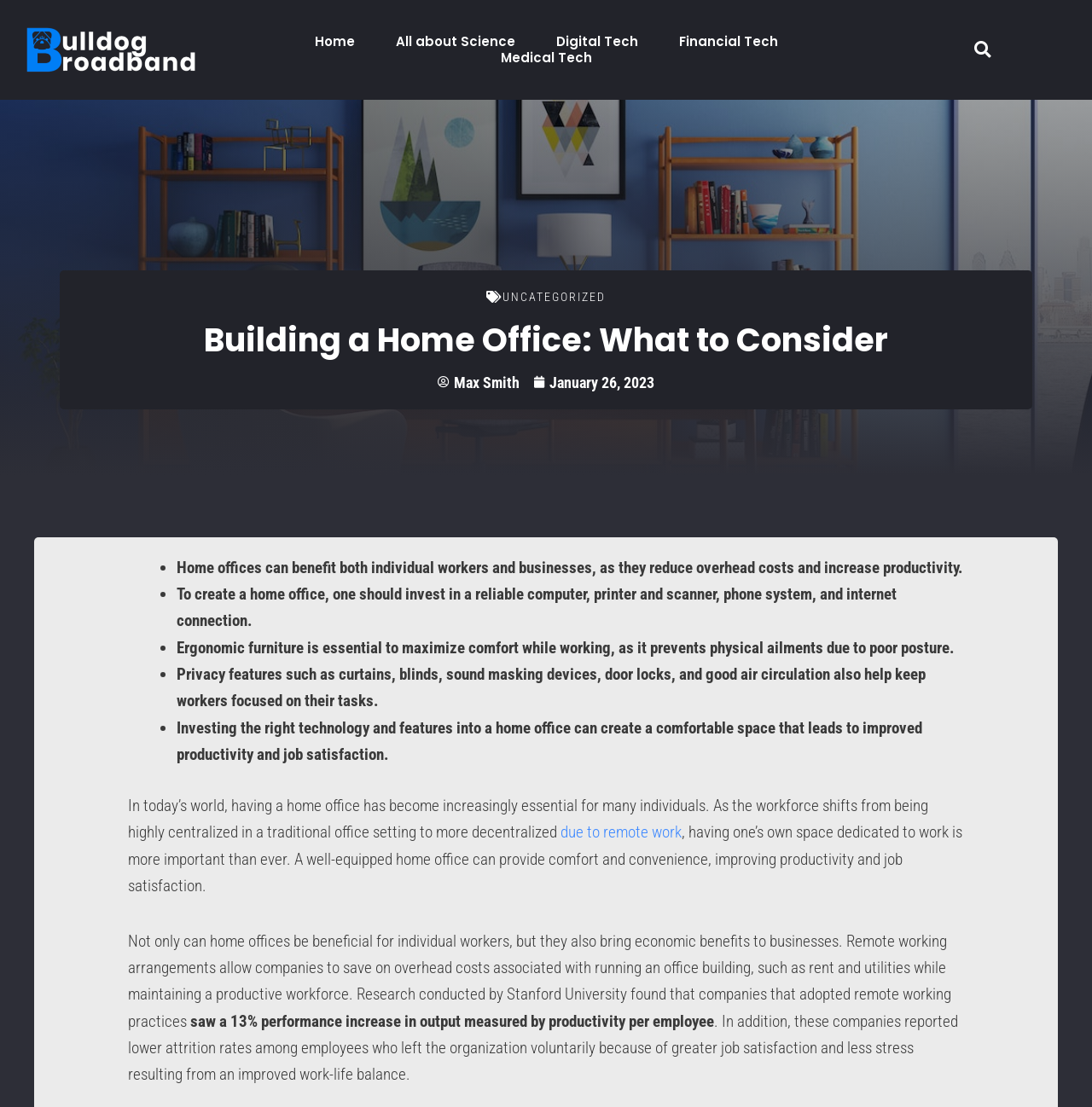Answer the question in one word or a short phrase:
What can remote working arrangements allow companies to save on?

Overhead costs